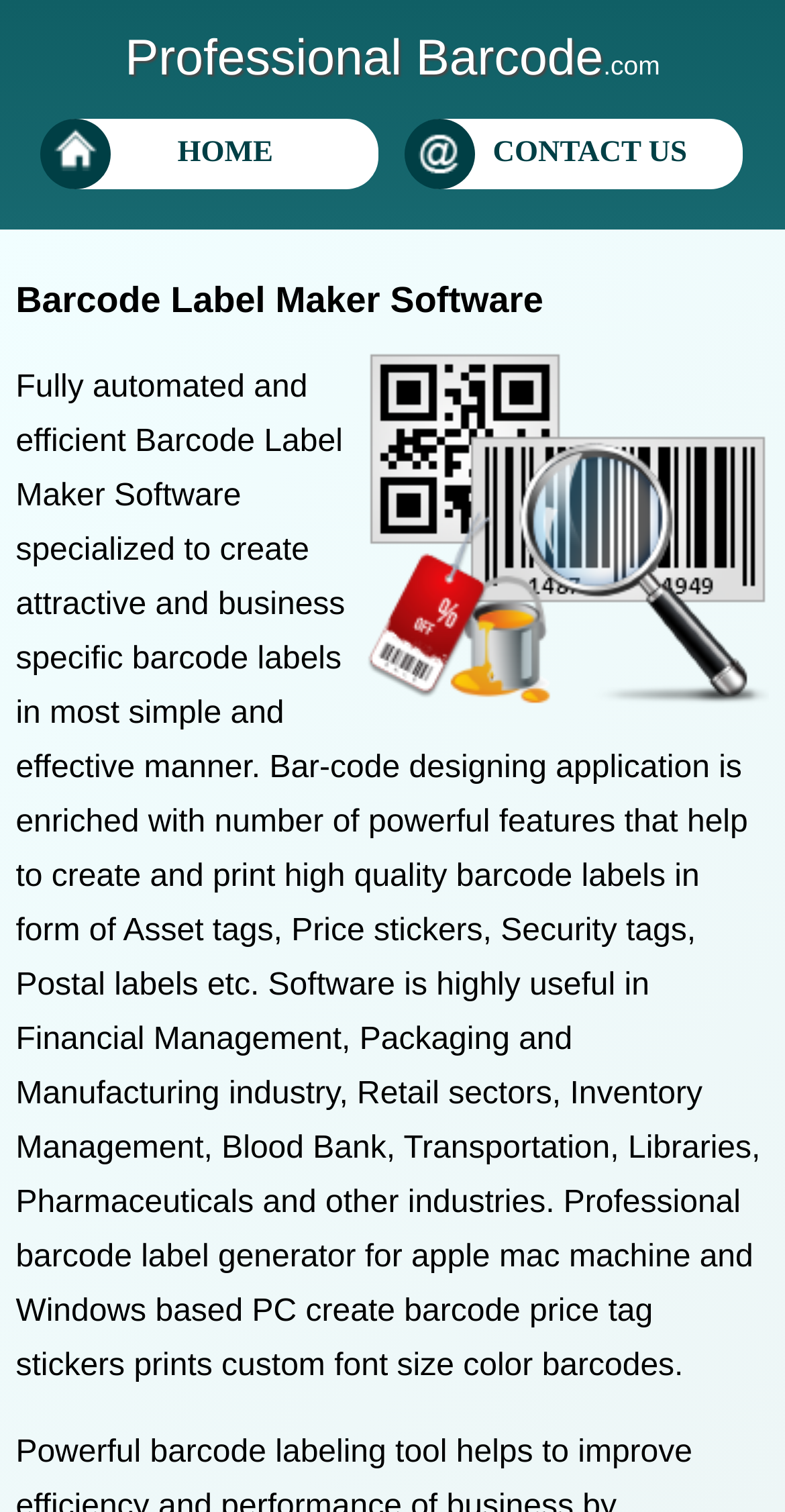Answer this question using a single word or a brief phrase:
What is the design of the barcode labels?

Attractive and business-specific